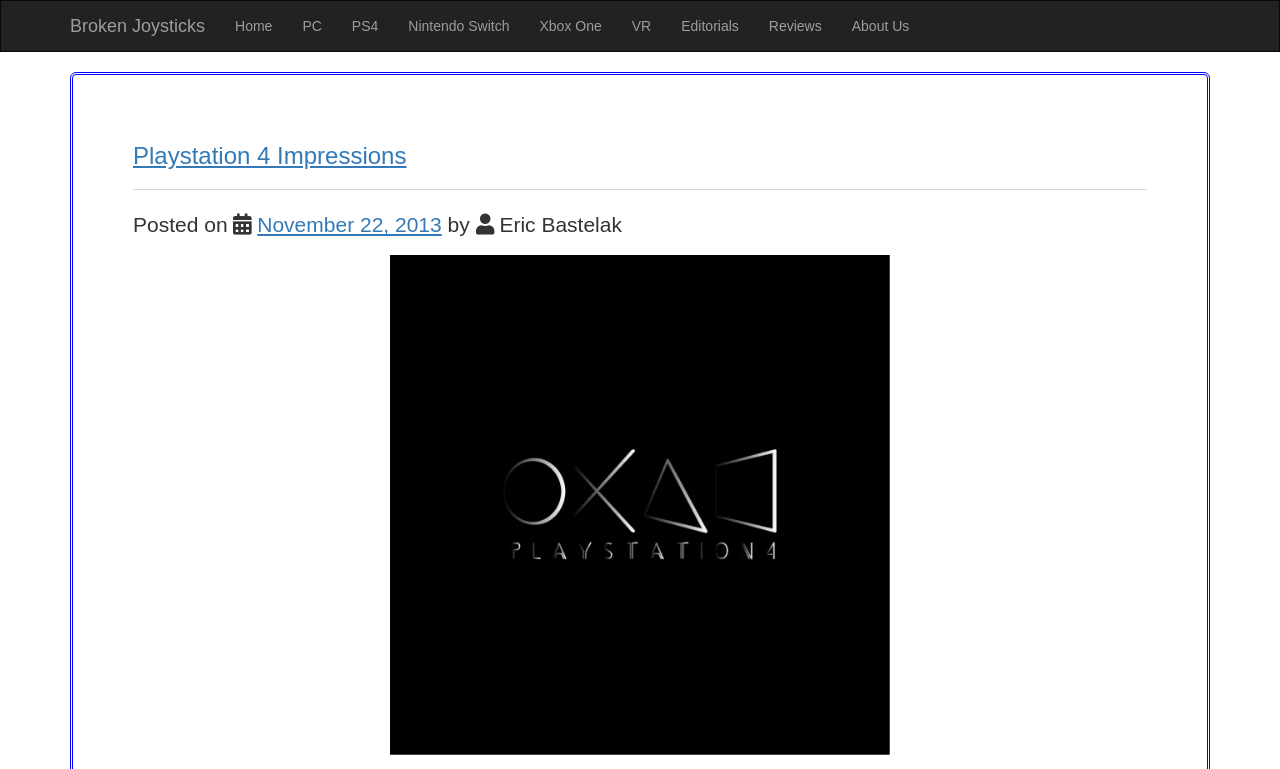Can you specify the bounding box coordinates of the area that needs to be clicked to fulfill the following instruction: "go to PS4 page"?

[0.263, 0.001, 0.307, 0.066]